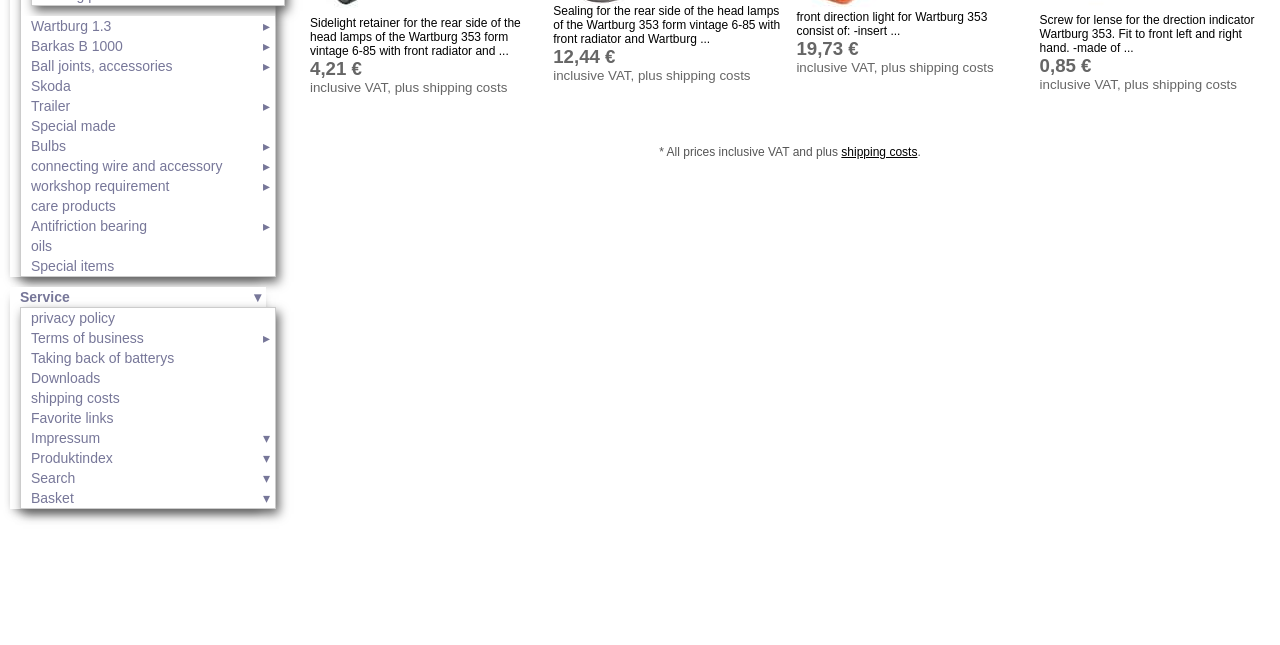Please find the bounding box for the following UI element description. Provide the coordinates in (top-left x, top-left y, bottom-right x, bottom-right y) format, with values between 0 and 1: Produktindex

[0.016, 0.695, 0.215, 0.726]